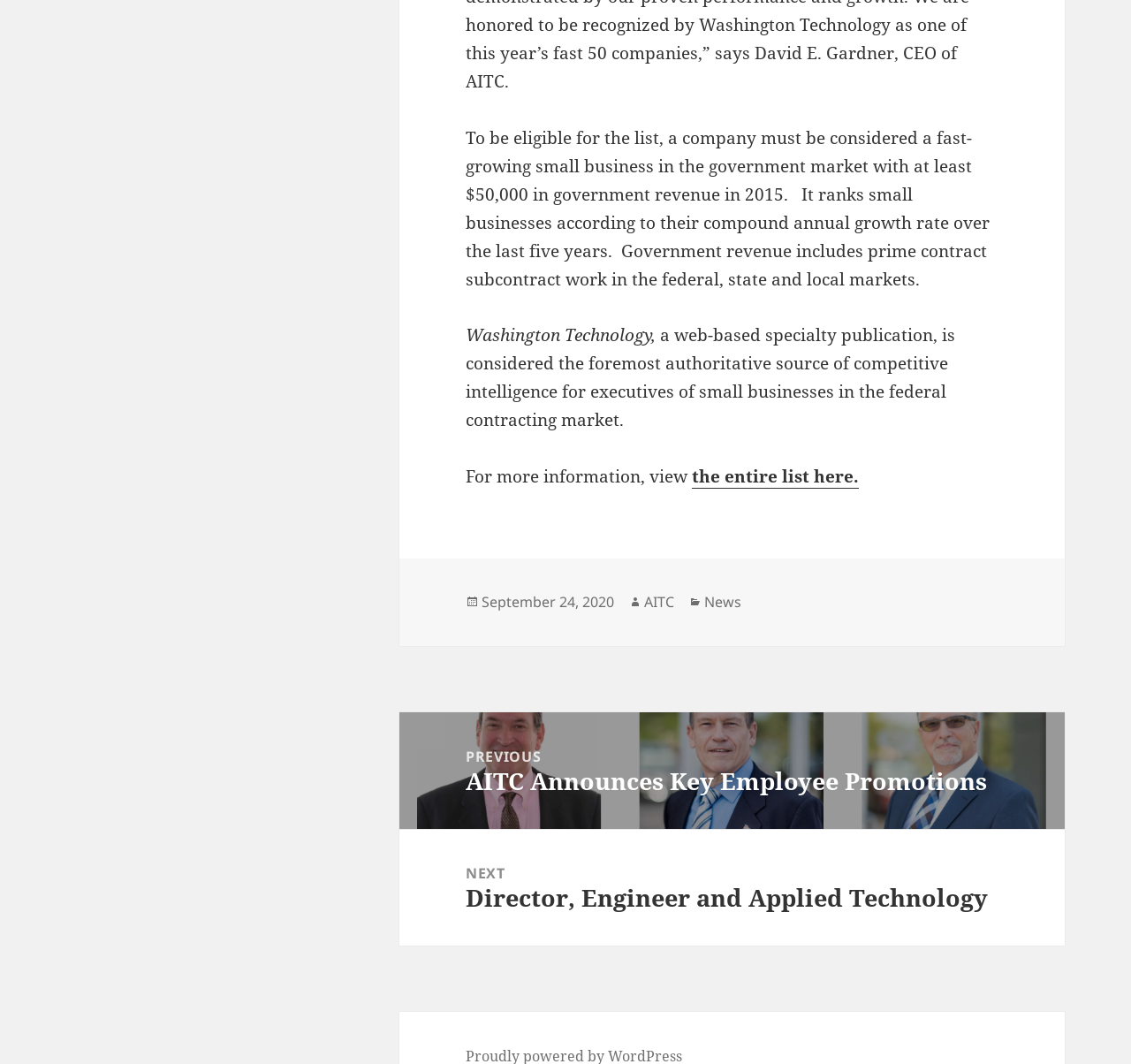Using the element description: "the entire list here.", determine the bounding box coordinates. The coordinates should be in the format [left, top, right, bottom], with values between 0 and 1.

[0.612, 0.437, 0.759, 0.46]